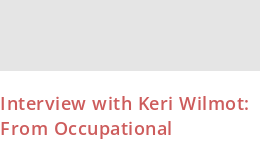Elaborate on all the elements present in the image.

The image features a promotional graphic related to the article titled "Interview with Keri Wilmot: From Occupational Therapist to Trusted 'Toy Queen'." This article delves into the journey and insights of Keri Wilmot, exploring her transition from a career in occupational therapy to becoming a notable figure in the toy industry. The graphic serves to attract readers' attention and encourages them to engage with the compelling story of how Wilmot utilizes her expertise to influence the world of children’s play and education.